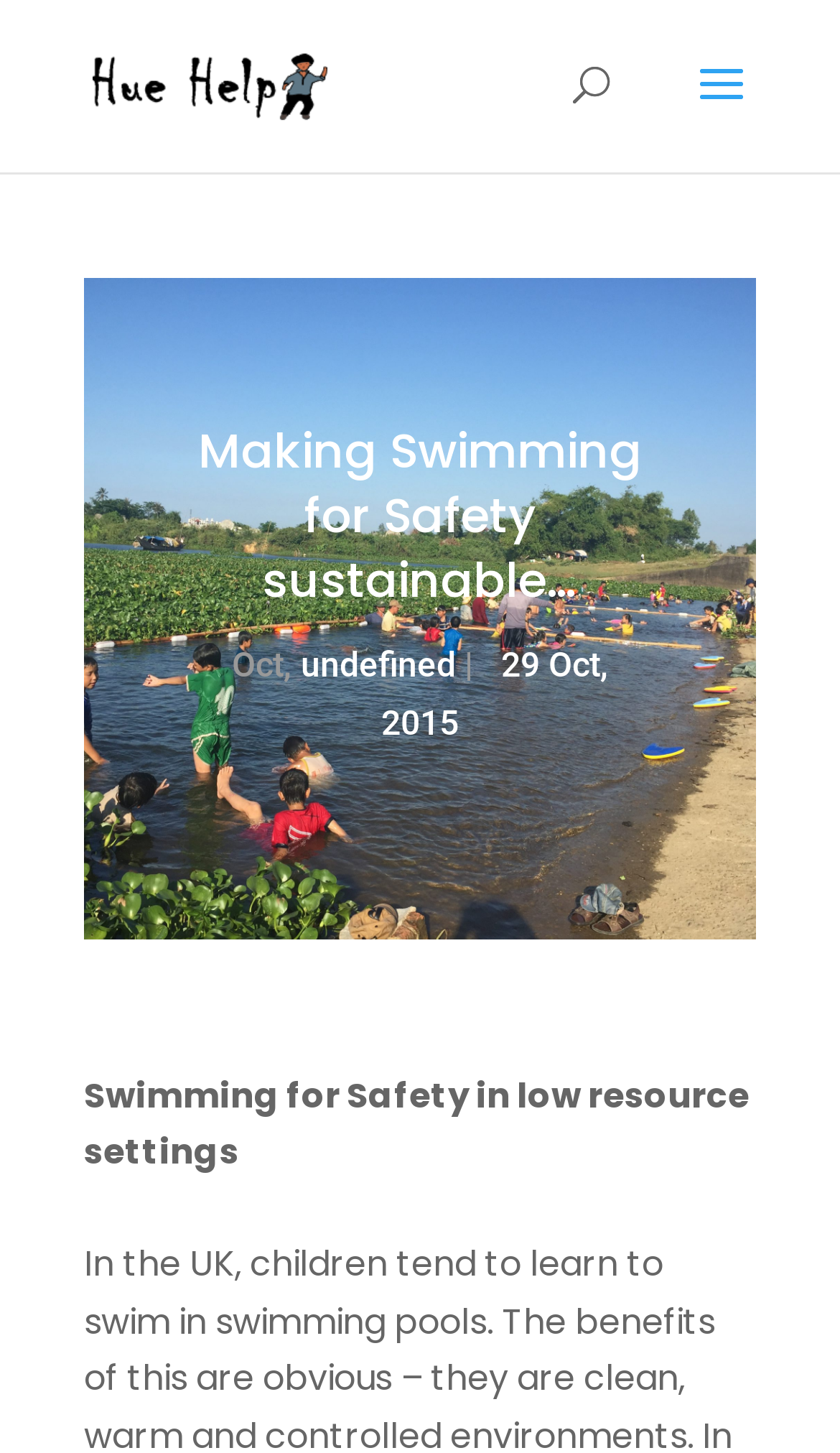Create an in-depth description of the webpage, covering main sections.

The webpage appears to be an article or blog post about making swimming for safety sustainable. At the top left corner, there is a link to "Hue Help" accompanied by an image with the same name. Below this, there is a search bar that spans almost the entire width of the page.

The main content of the page is headed by a title "Making Swimming for Safety sustainable…" which is centered near the top of the page. Below the title, there is a date "Oct 29, 2015" with an undefined text and a vertical bar separating them.

The main article begins with a paragraph that discusses how in the UK, children tend to learn to swim in swimming pools, highlighting the benefits of this, such as cleanliness and warmth. This text is positioned near the middle of the page, taking up about two-thirds of the page's width.